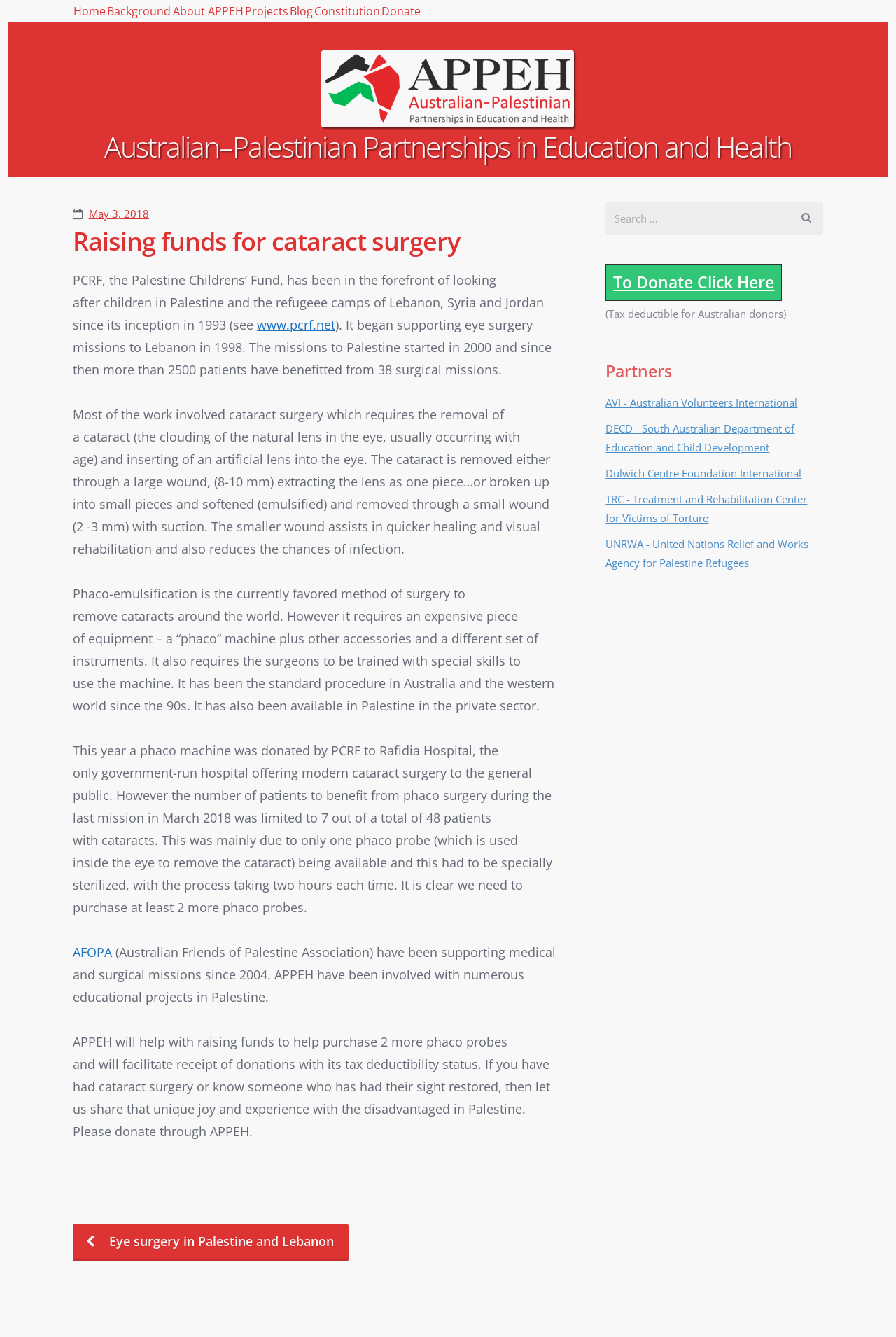What is the primary heading on this webpage?

Australian–Palestinian Partnerships in Education and Health